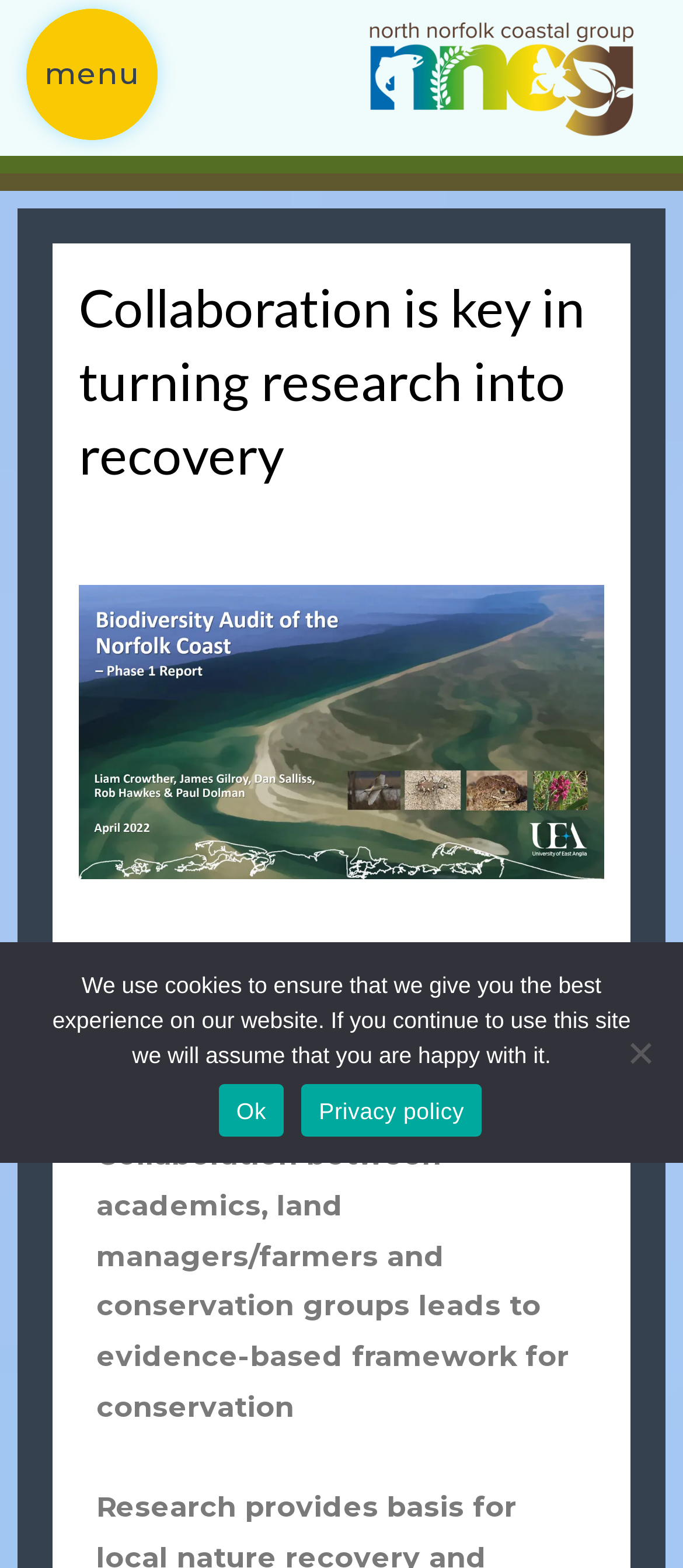Answer the question in one word or a short phrase:
How many paragraphs of text are on the page?

3